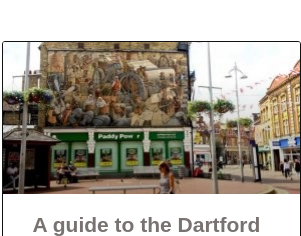What is the subject of the mural on the building?
Using the information from the image, answer the question thoroughly.

The mural on the building depicts intricately painted scenes that represent Dartford's industrial heritage, showcasing the area's history and cultural identity.